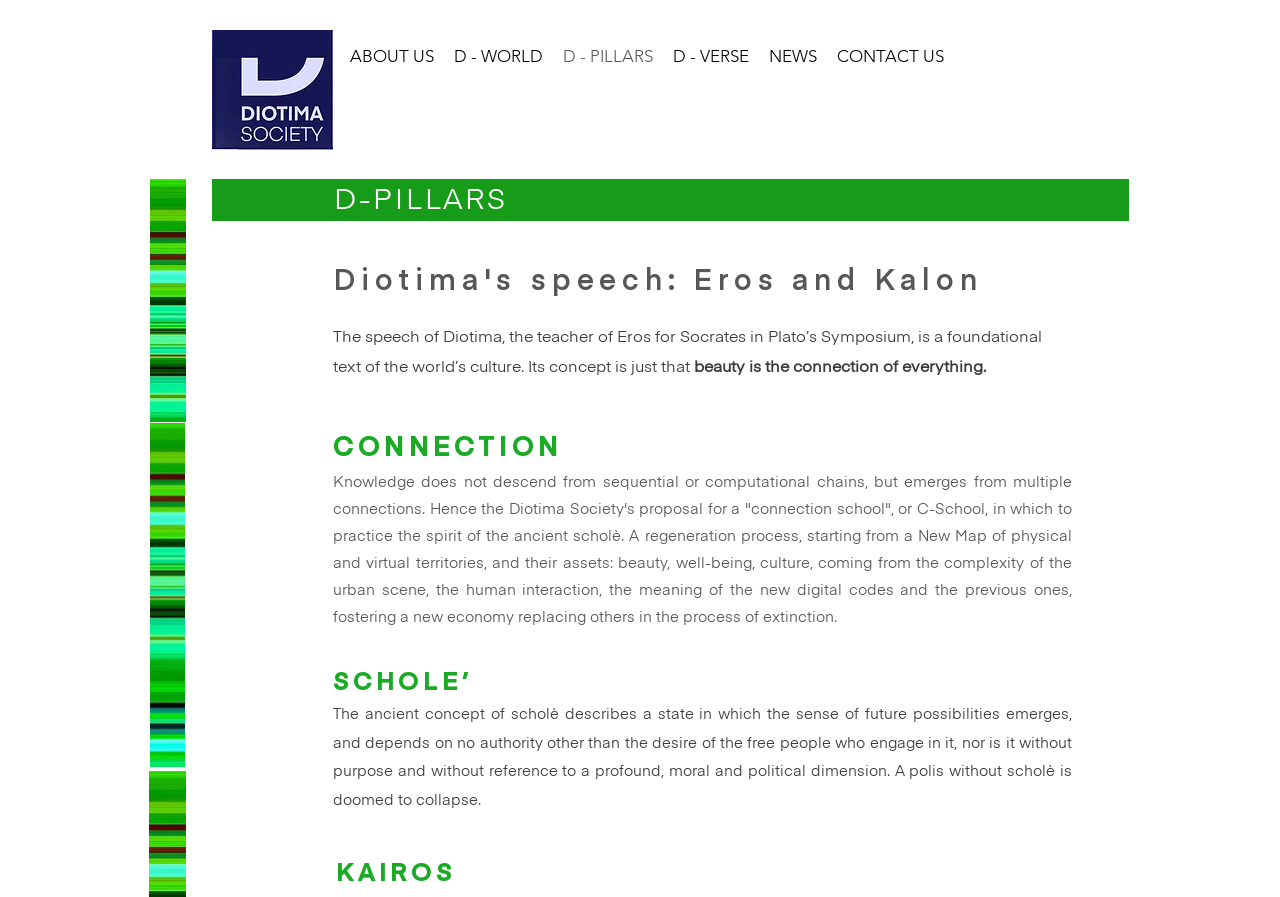Offer a meticulous description of the webpage's structure and content.

The webpage is about D-PILLARS, a concept related to Diotima, a teacher of Eros in Plato's Symposium. At the top, there is a navigation menu with links to HOME, ABOUT US, D-WORLD, D-PILLARS, D-VERSE, NEWS, and CONTACT US. Below the navigation menu, there is a logo of Diotima, an image of a woman. 

The main content of the webpage is divided into sections. The first section has a heading "D-PILLARS" and an image on the left side. The image is a small, rectangular shape, positioned near the top-left corner of the page. To the right of the image, there is a paragraph of text that discusses the concept of Diotima's speech and its significance in the world's culture. 

Below this section, there is another section with a heading "CONNECTION" and a paragraph of text that explains the idea of connections and how knowledge emerges from them. This section also has an image on the left side, similar to the previous one. 

The next section has a heading "SCHOLE" and a paragraph of text that describes the ancient concept of scholè and its significance in a polis. Finally, there is a section with a heading "KAIROS" at the bottom of the page. Throughout the webpage, there are several blocks of text that provide information about Diotima and related concepts.